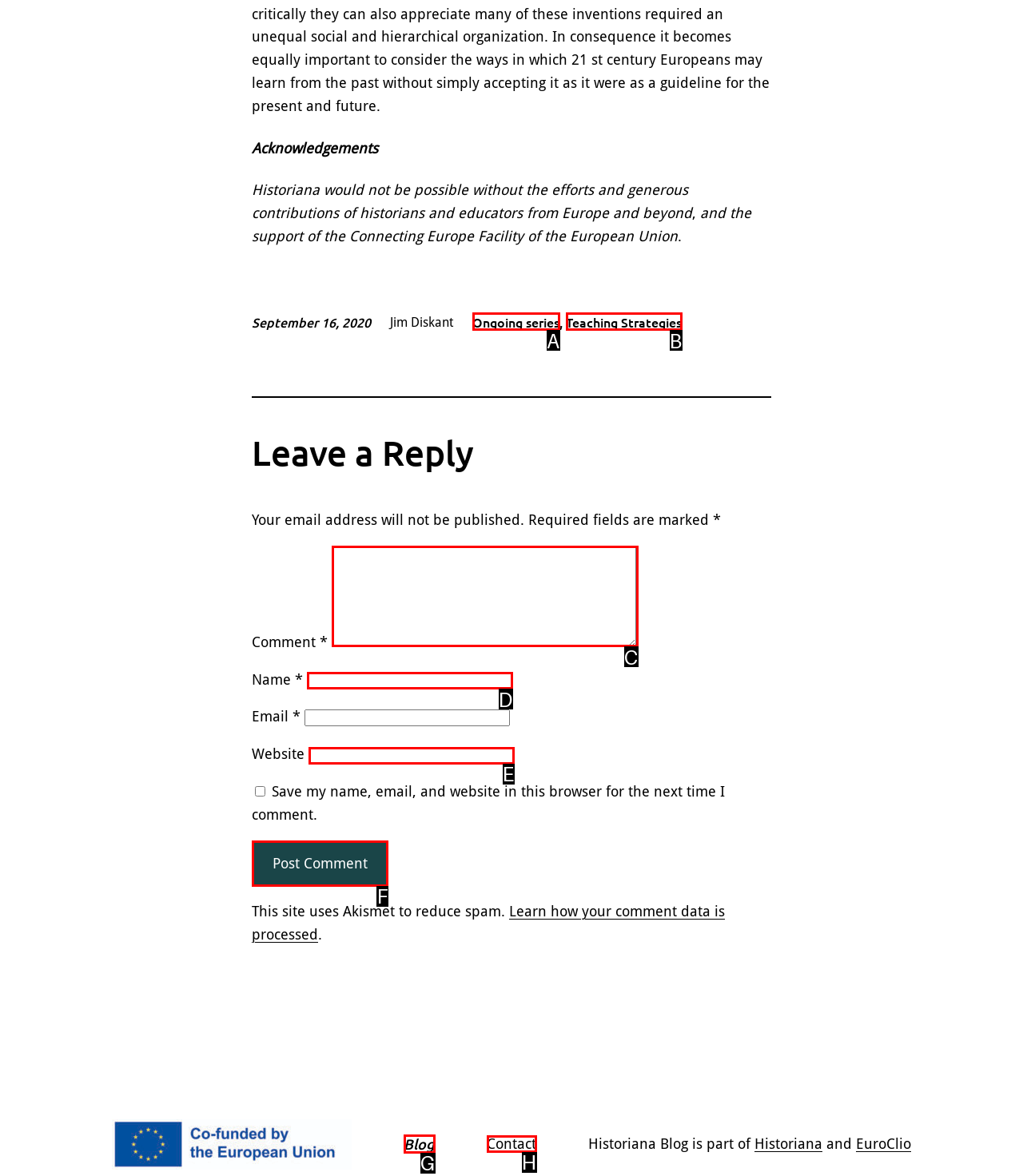Based on the description: name="submit" value="Post Comment", select the HTML element that fits best. Provide the letter of the matching option.

F